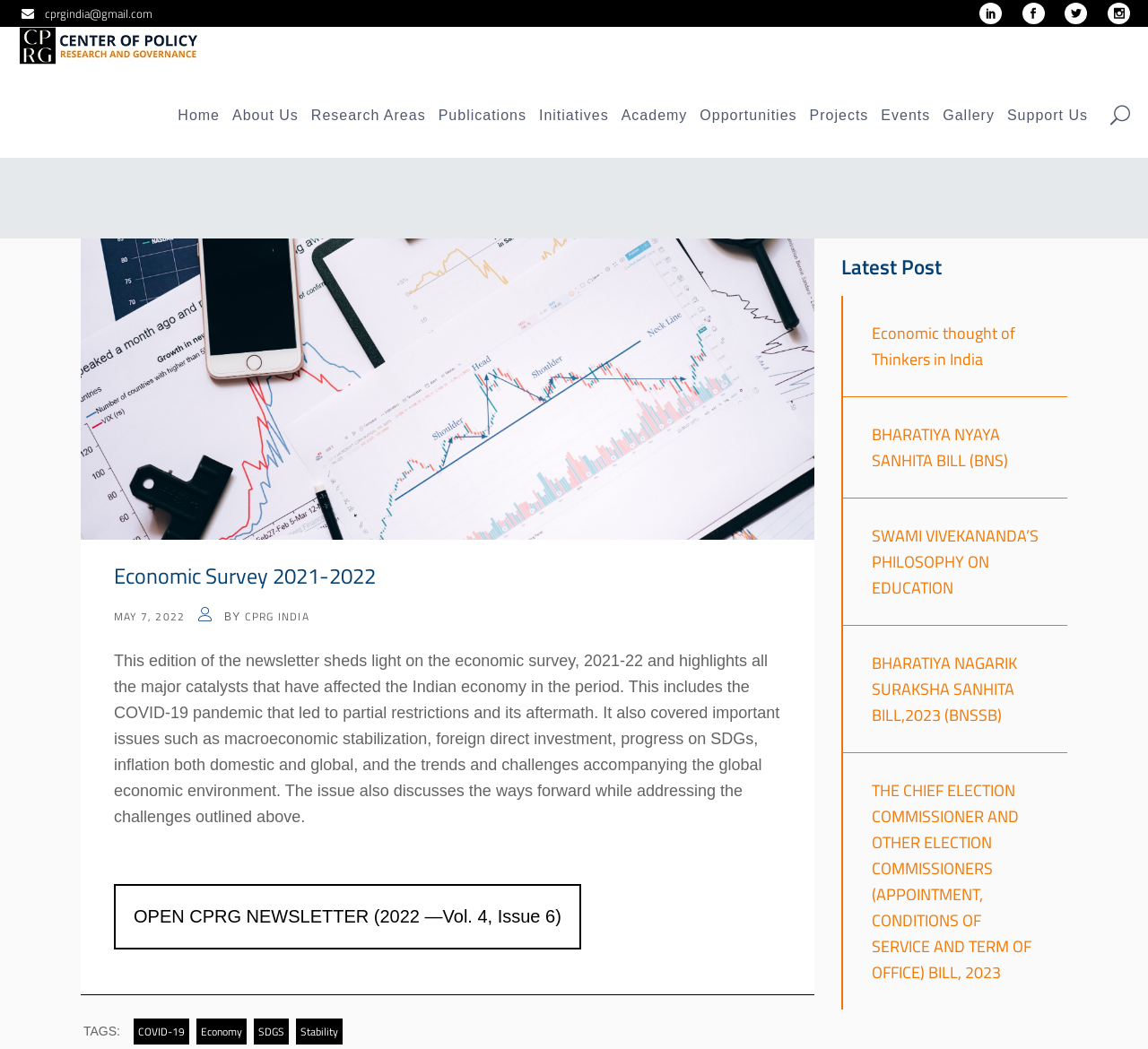Extract the bounding box coordinates for the UI element described as: "SWAMI VIVEKANANDA’S PHILOSOPHY ON EDUCATION".

[0.732, 0.475, 0.93, 0.596]